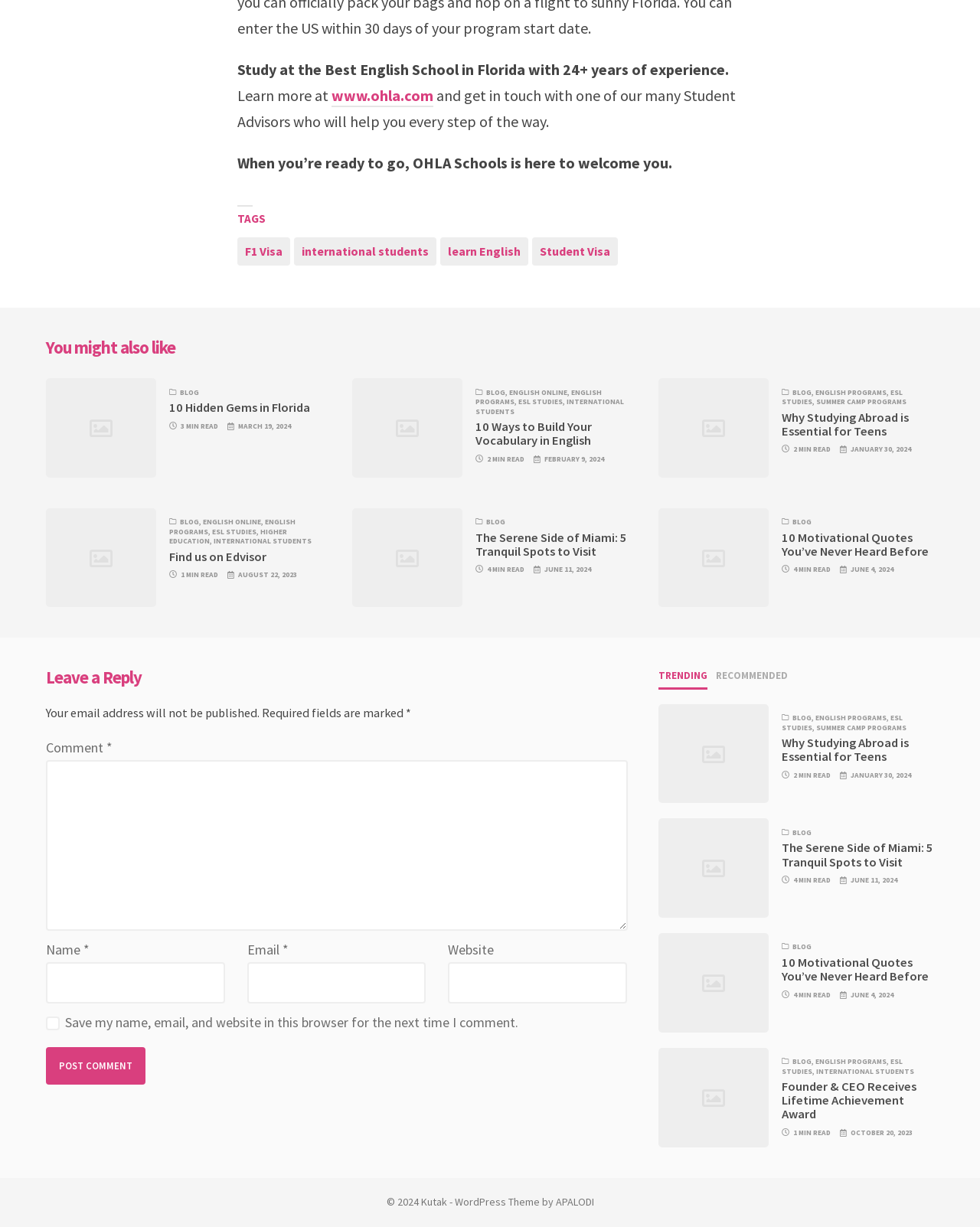Please specify the bounding box coordinates for the clickable region that will help you carry out the instruction: "Explore F1 Visa".

[0.242, 0.193, 0.296, 0.216]